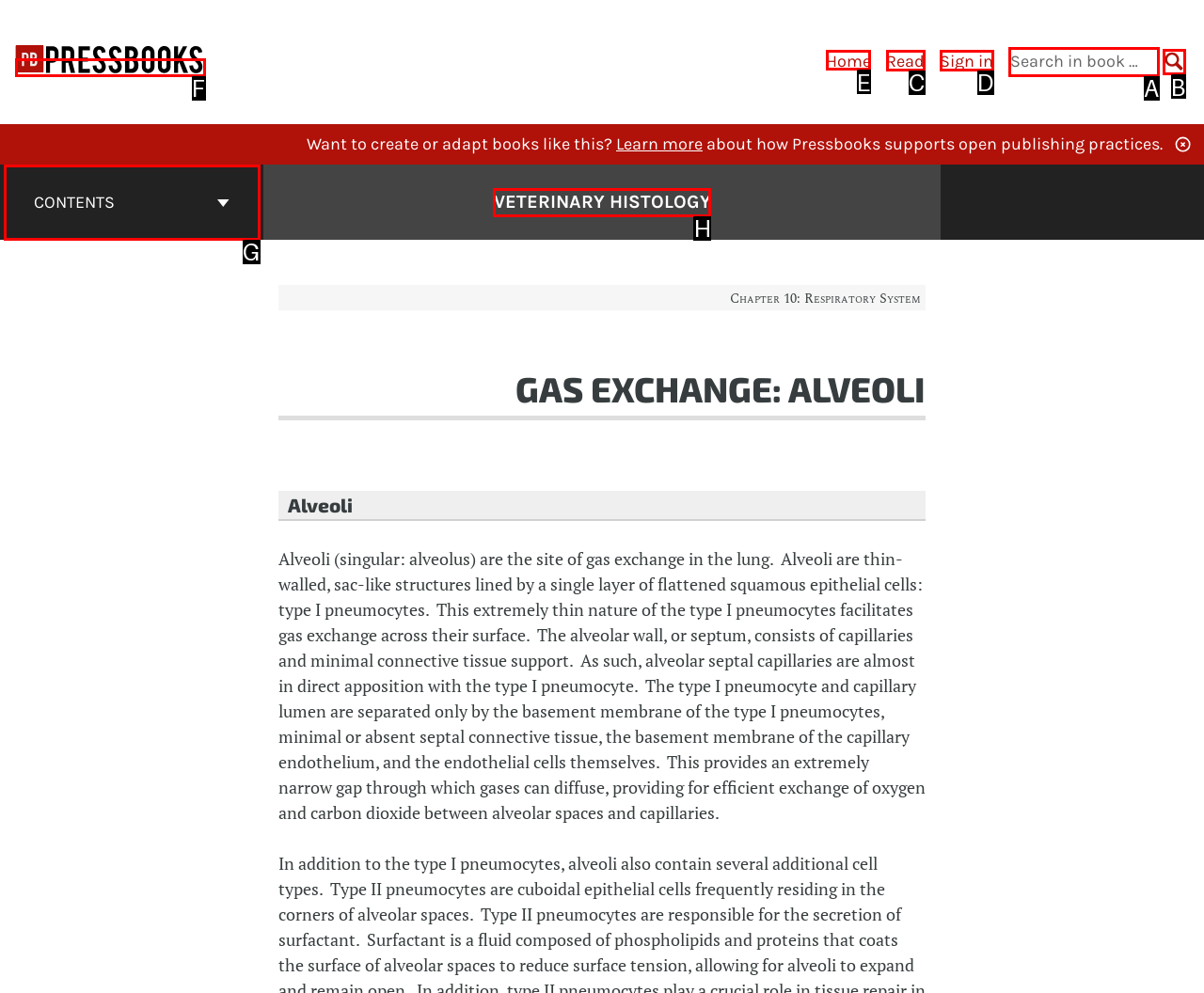Specify which HTML element I should click to complete this instruction: Click the 'Home' link Answer with the letter of the relevant option.

E